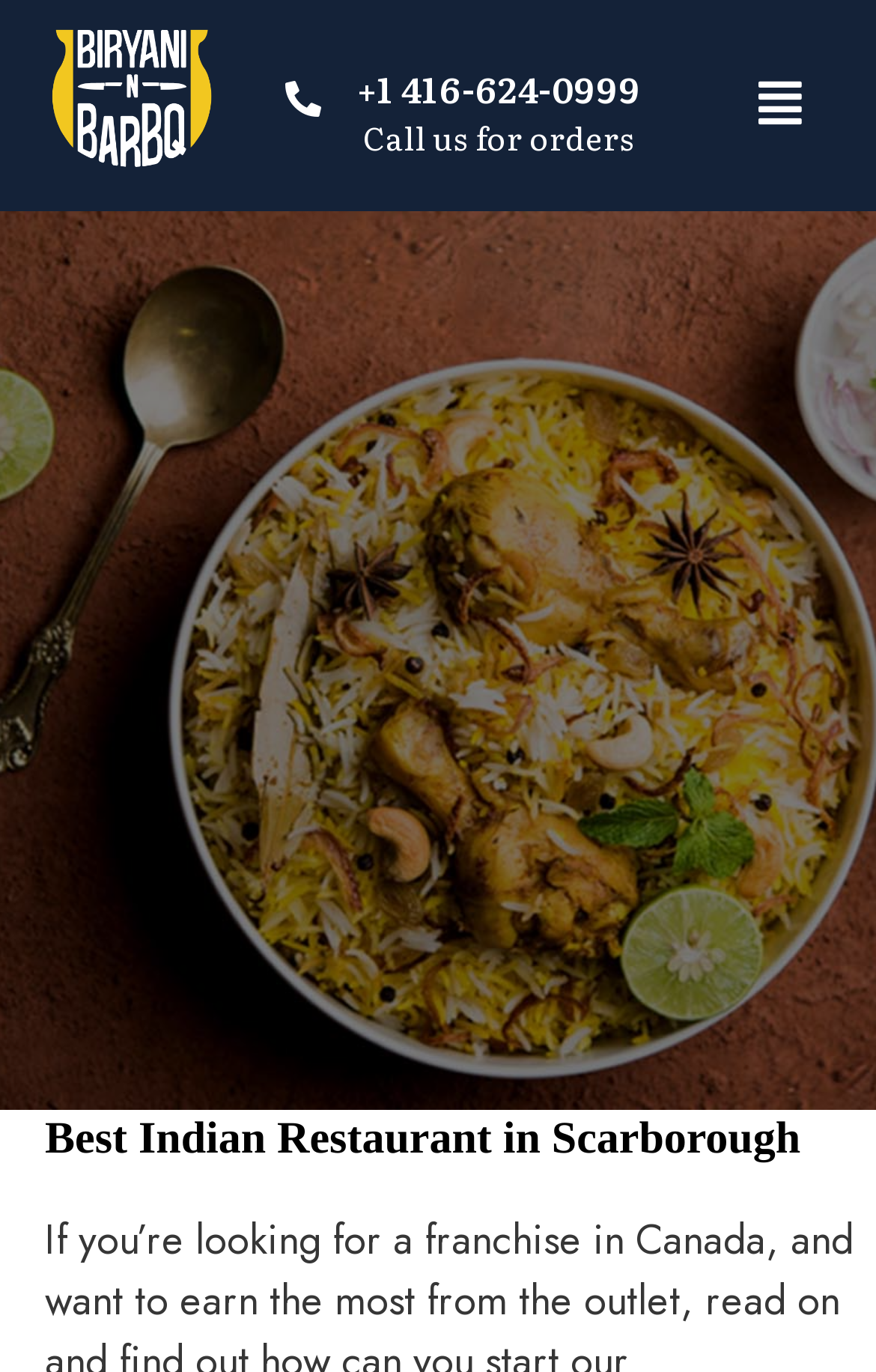What is the menu button icon?
Based on the image, answer the question with a single word or brief phrase.

